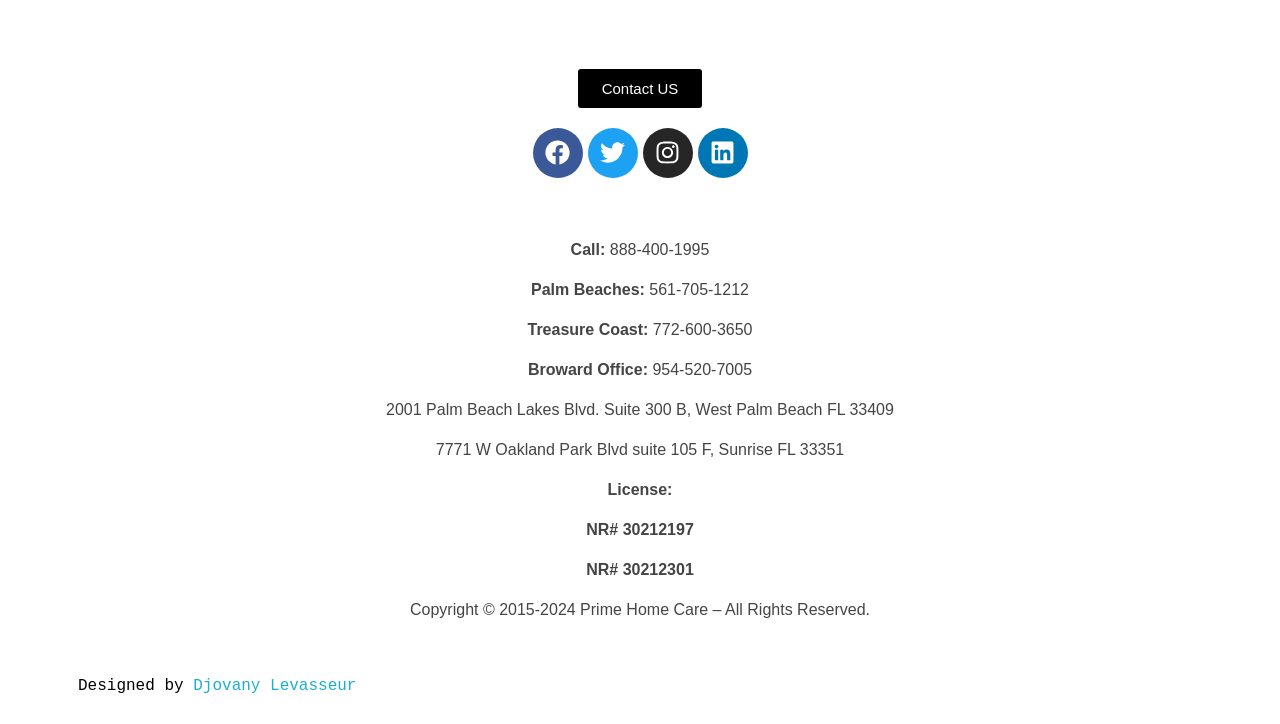Answer the question below with a single word or a brief phrase: 
What social media platforms are linked on this webpage?

Facebook, Twitter, Instagram, Linkedin